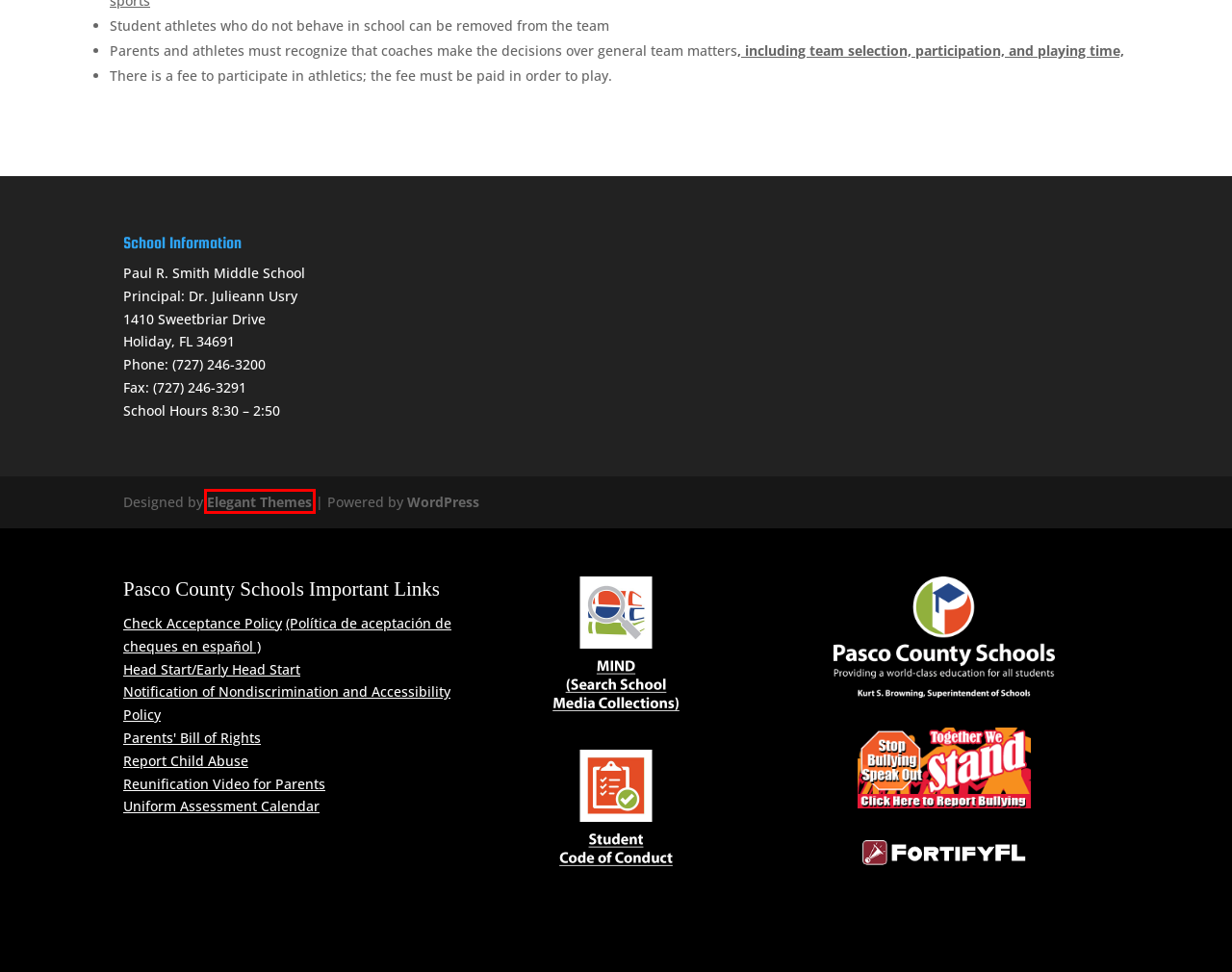You have a screenshot of a webpage with a red bounding box around an element. Choose the best matching webpage description that would appear after clicking the highlighted element. Here are the candidates:
A. Paul R. Smith Middle School | Helping students reach their highest potential!
B. FortifyFL
C. Pasco County Schools
D. Students | Paul R. Smith Middle School
E. The Most Popular WordPress Themes In The World
F. MIND
G. Blog Tool, Publishing Platform, and CMS – WordPress.org
H. Parents | Paul R. Smith Middle School

E